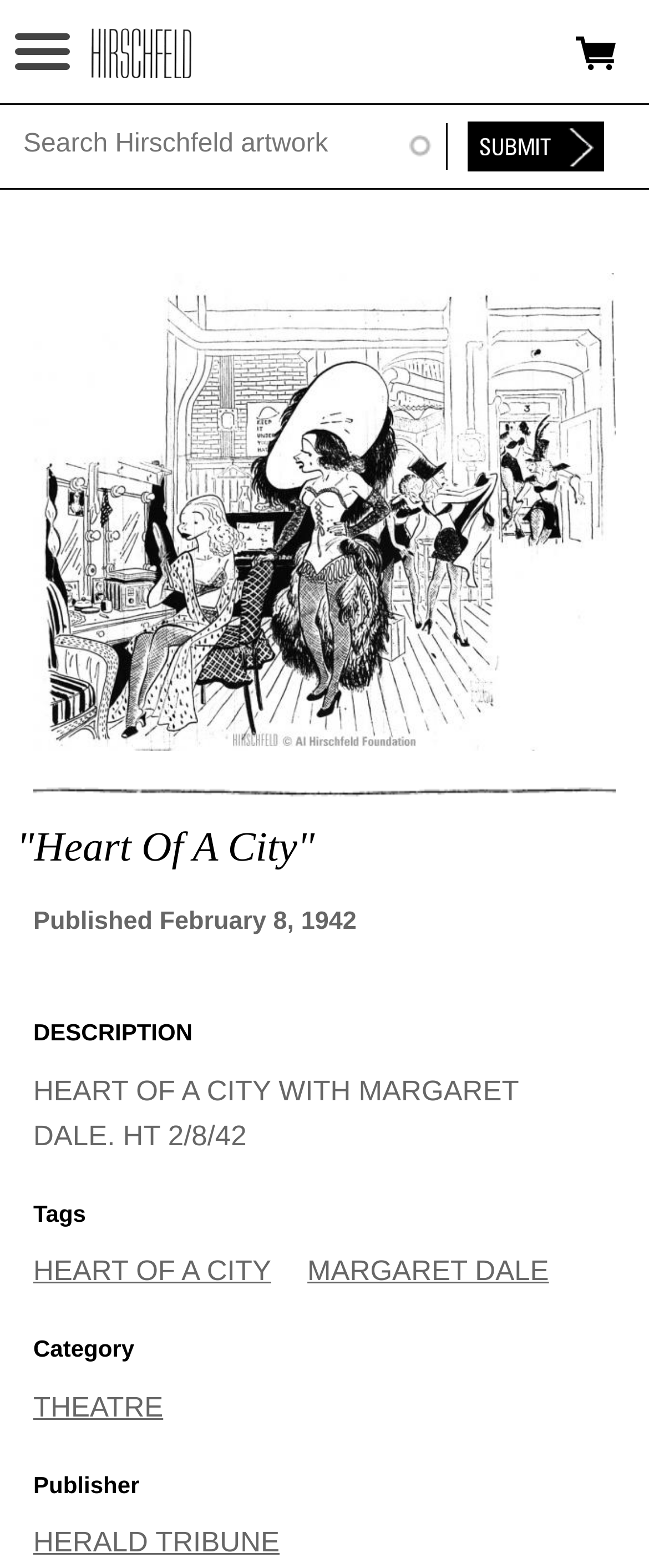Please give a succinct answer to the question in one word or phrase:
Who is the publisher of the artwork?

Herald Tribune